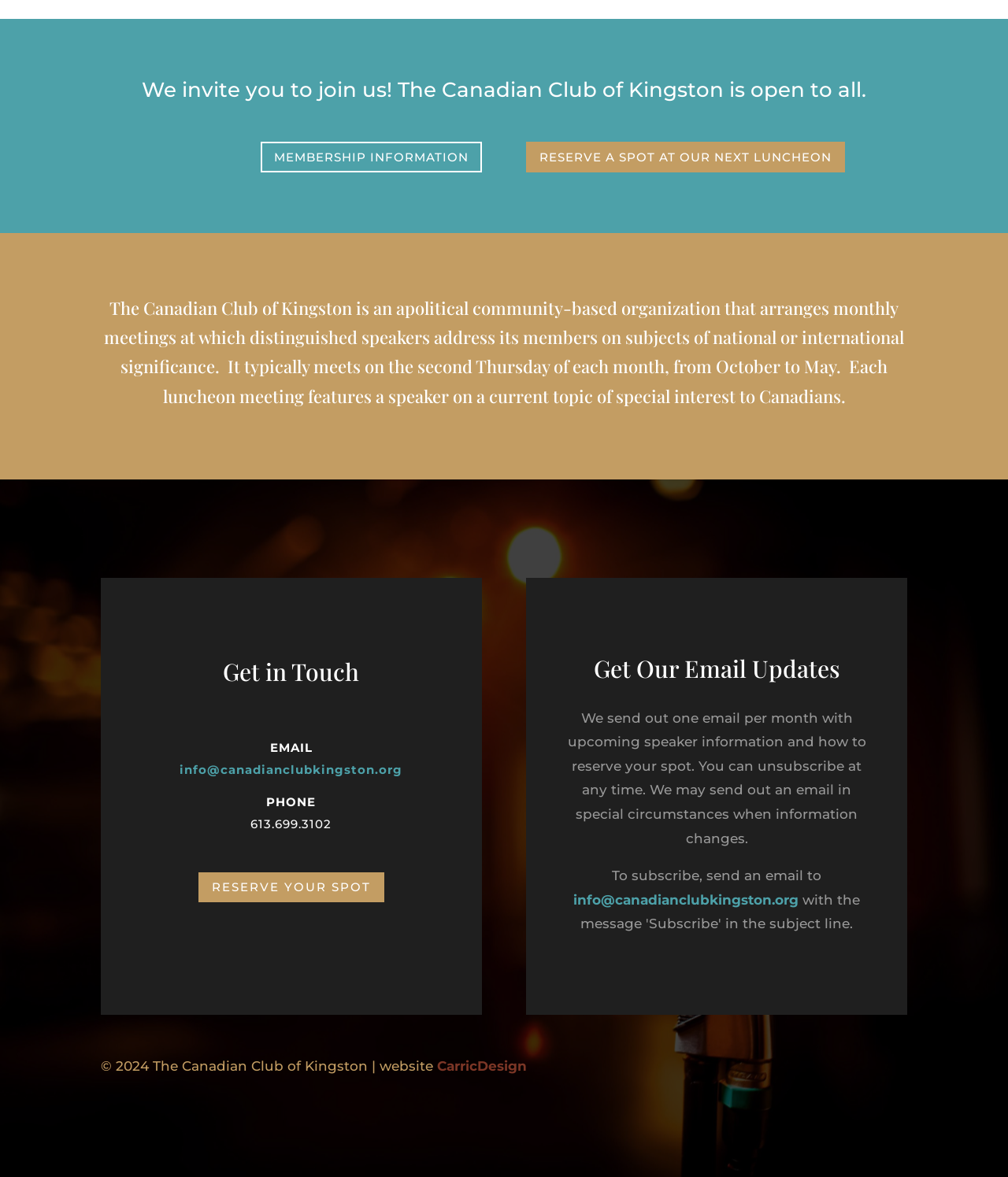Refer to the image and offer a detailed explanation in response to the question: Who designed the website?

The website designer's name can be found in the link element 'CarricDesign' which is located at the bottom of the webpage, indicating that it is the designer of the website.